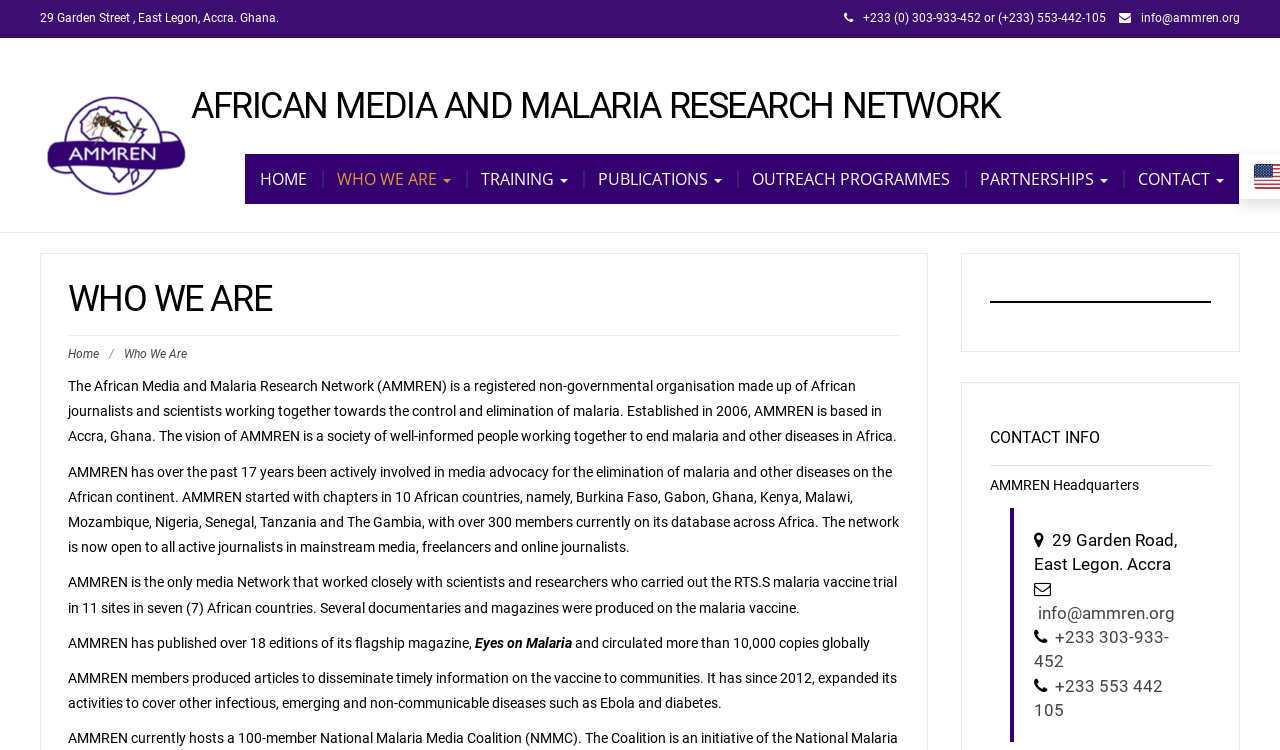Can you specify the bounding box coordinates for the region that should be clicked to fulfill this instruction: "Click the info@ammren.org email link".

[0.891, 0.015, 0.969, 0.033]